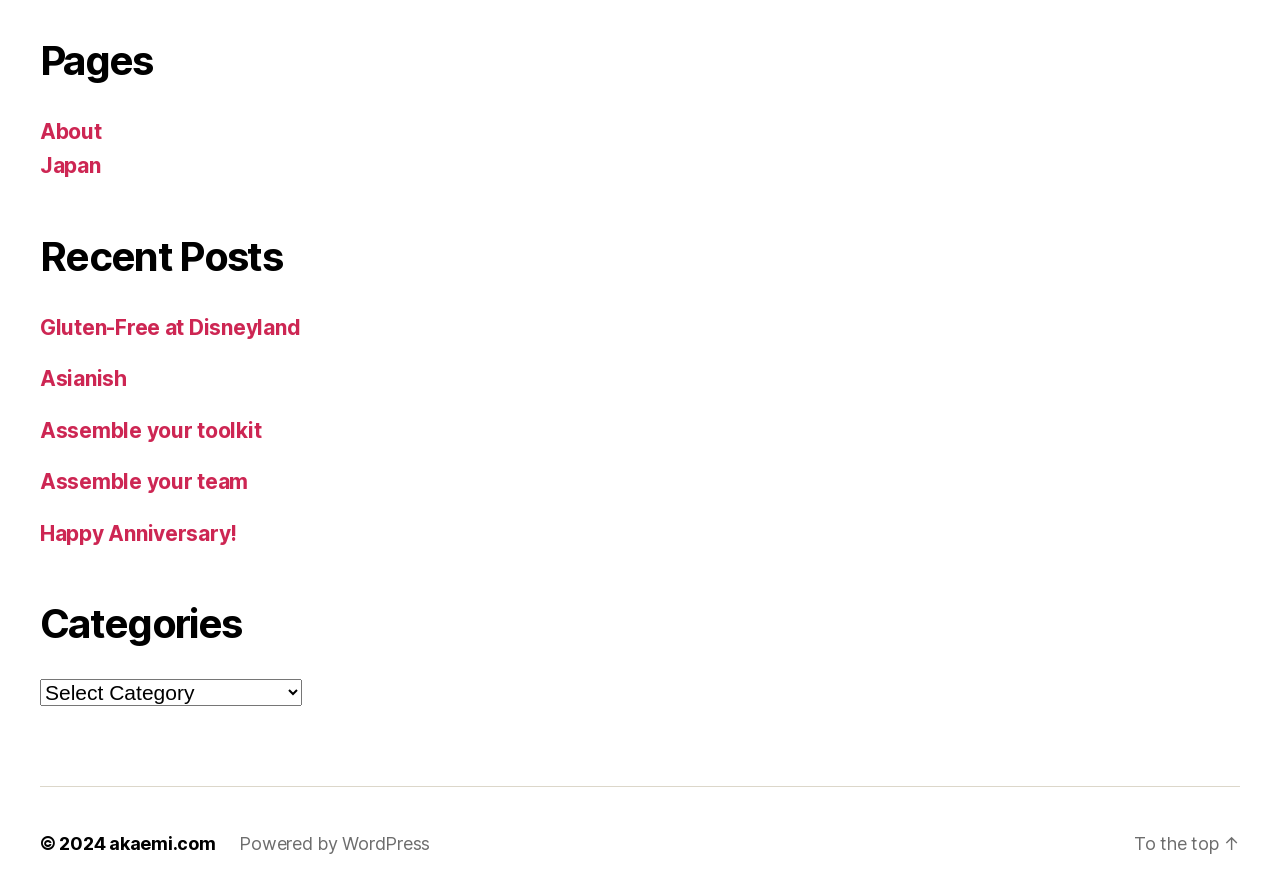Please identify the bounding box coordinates of the element's region that needs to be clicked to fulfill the following instruction: "go to About page". The bounding box coordinates should consist of four float numbers between 0 and 1, i.e., [left, top, right, bottom].

[0.031, 0.135, 0.079, 0.163]